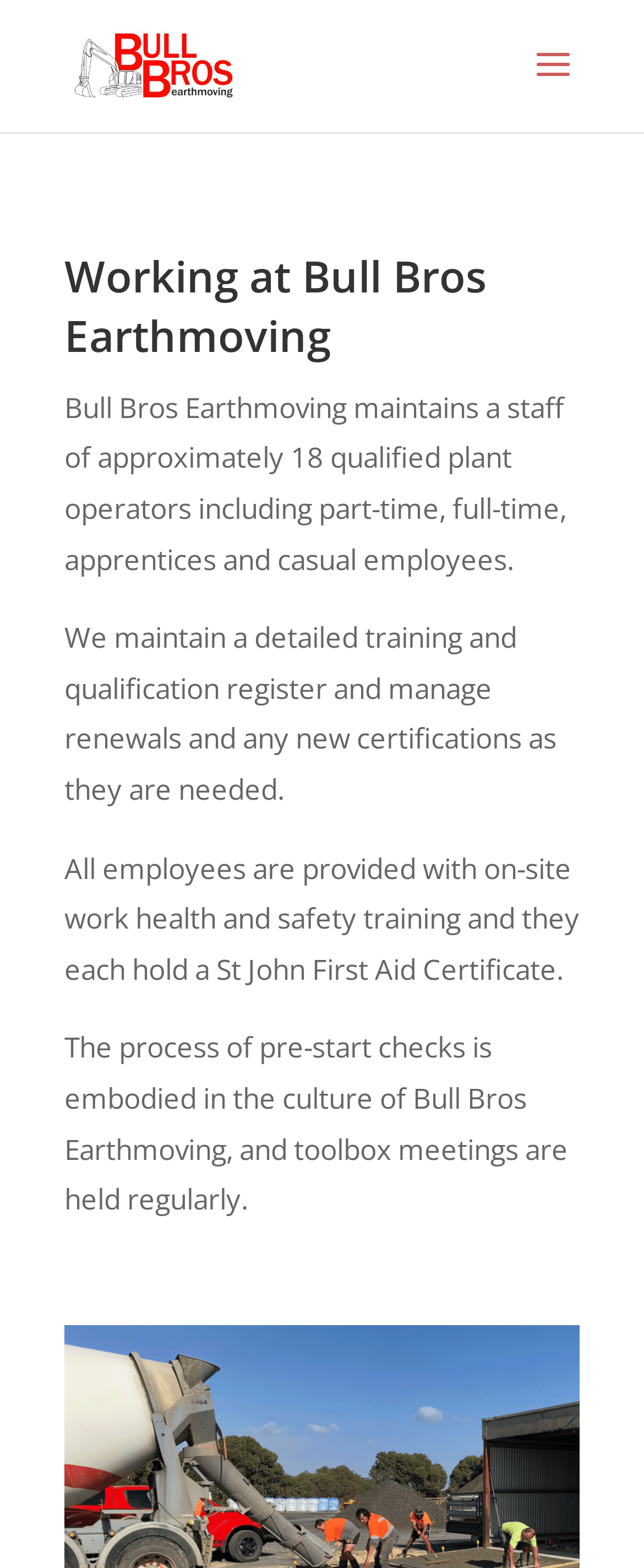Please give a short response to the question using one word or a phrase:
What kind of training do employees receive?

On-site work health and safety training